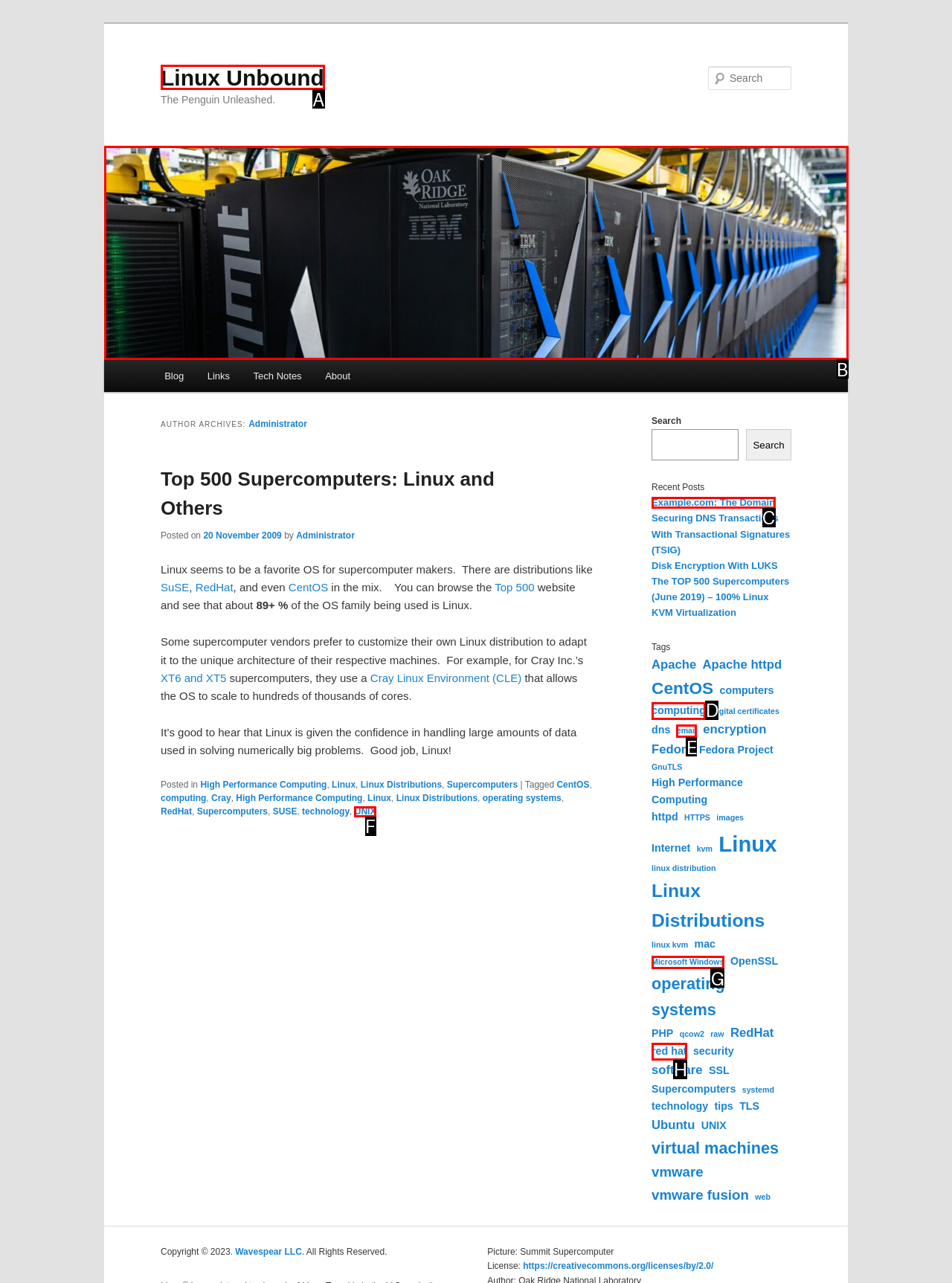For the task: Search for Linux Unbound, tell me the letter of the option you should click. Answer with the letter alone.

A